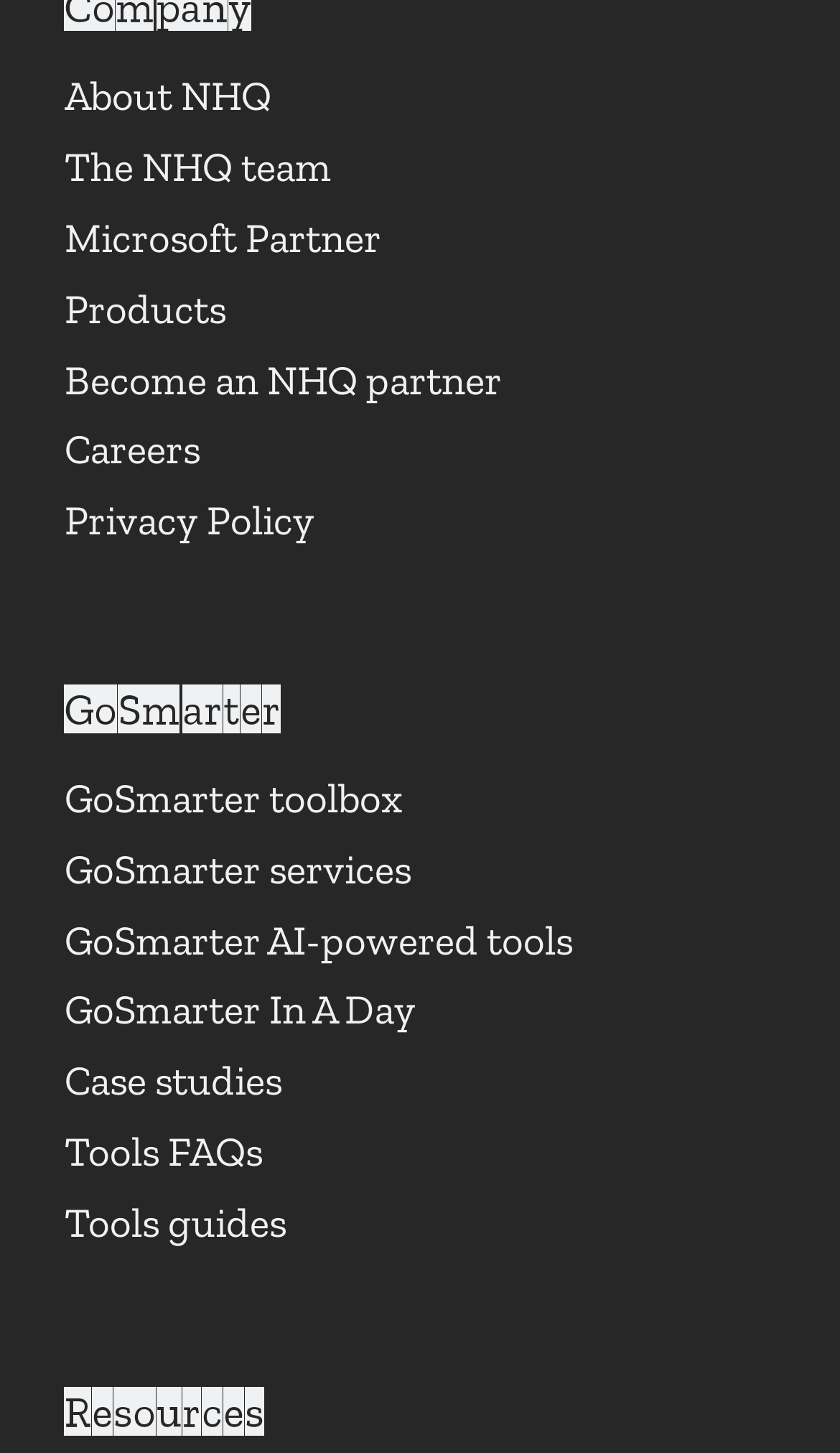Locate the UI element described as follows: "GoSmarter AI-powered tools". Return the bounding box coordinates as four float numbers between 0 and 1 in the order [left, top, right, bottom].

[0.077, 0.63, 0.682, 0.664]